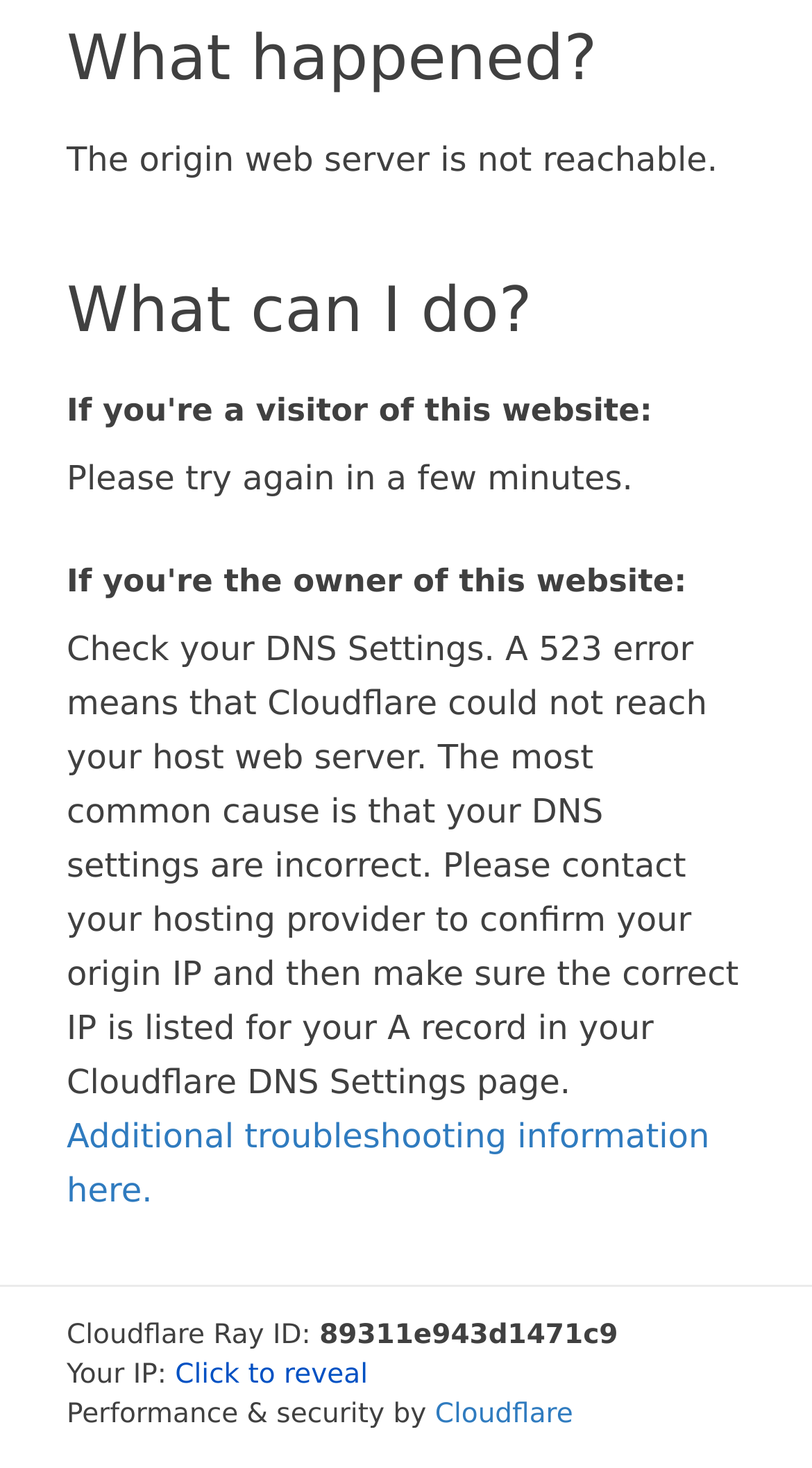What is the name of the service providing performance and security?
Please describe in detail the information shown in the image to answer the question.

The webpage mentions that the performance and security are provided by Cloudflare, as stated in the StaticText element 'Performance & security by' followed by a link to Cloudflare.